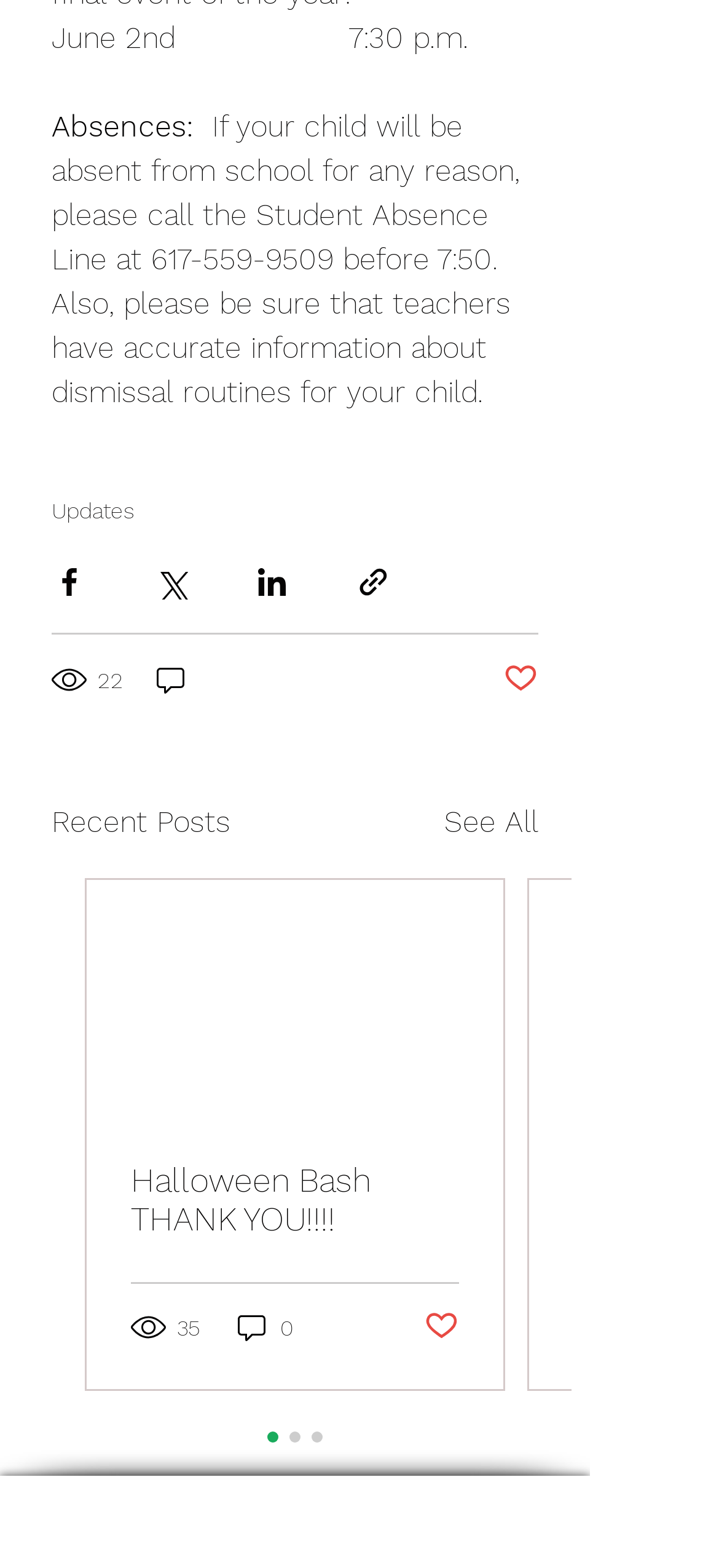Given the webpage screenshot and the description, determine the bounding box coordinates (top-left x, top-left y, bottom-right x, bottom-right y) that define the location of the UI element matching this description: Updates

[0.072, 0.318, 0.187, 0.335]